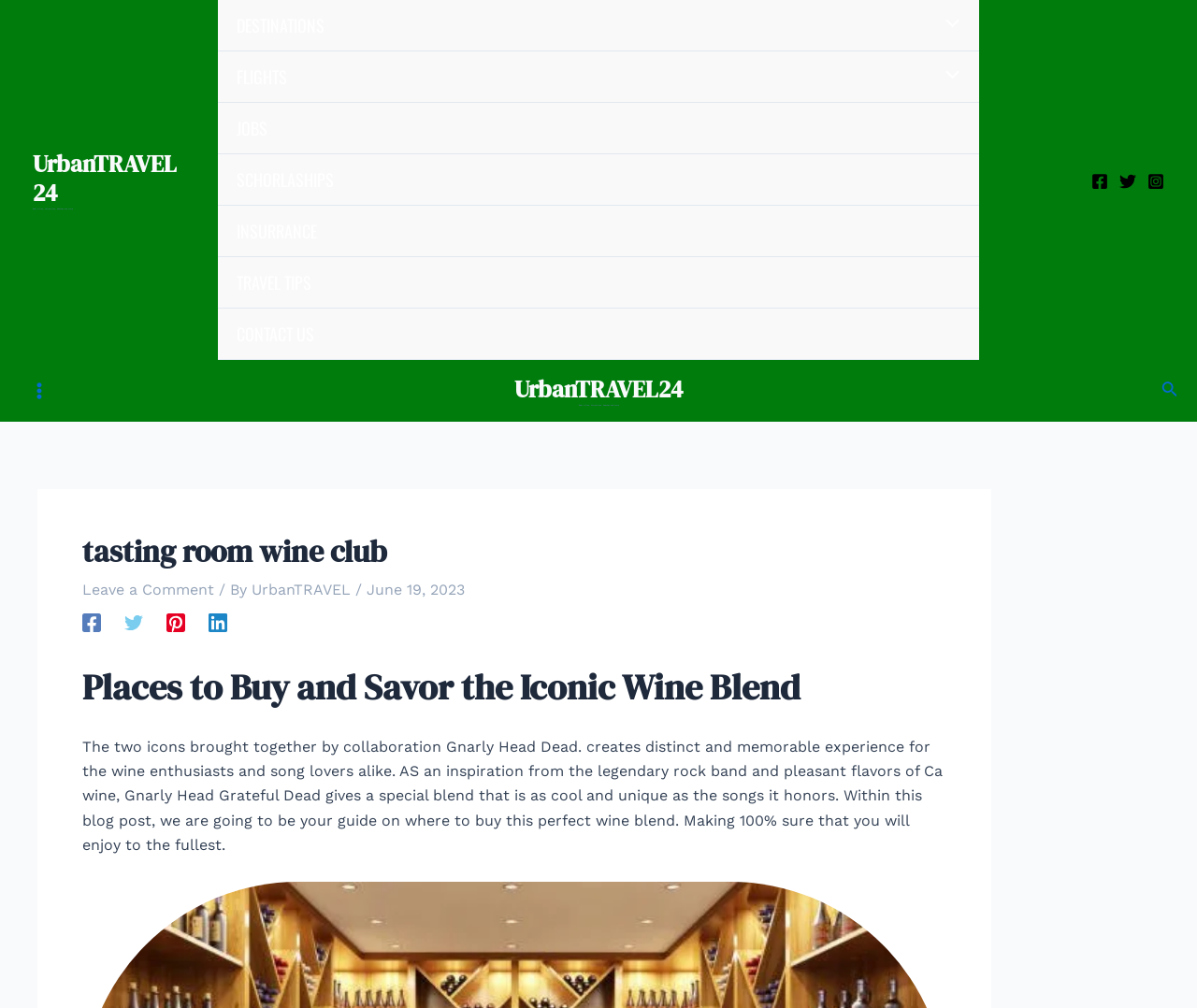Identify the bounding box of the UI element described as follows: "Destinations". Provide the coordinates as four float numbers in the range of 0 to 1 [left, top, right, bottom].

[0.182, 0.0, 0.818, 0.051]